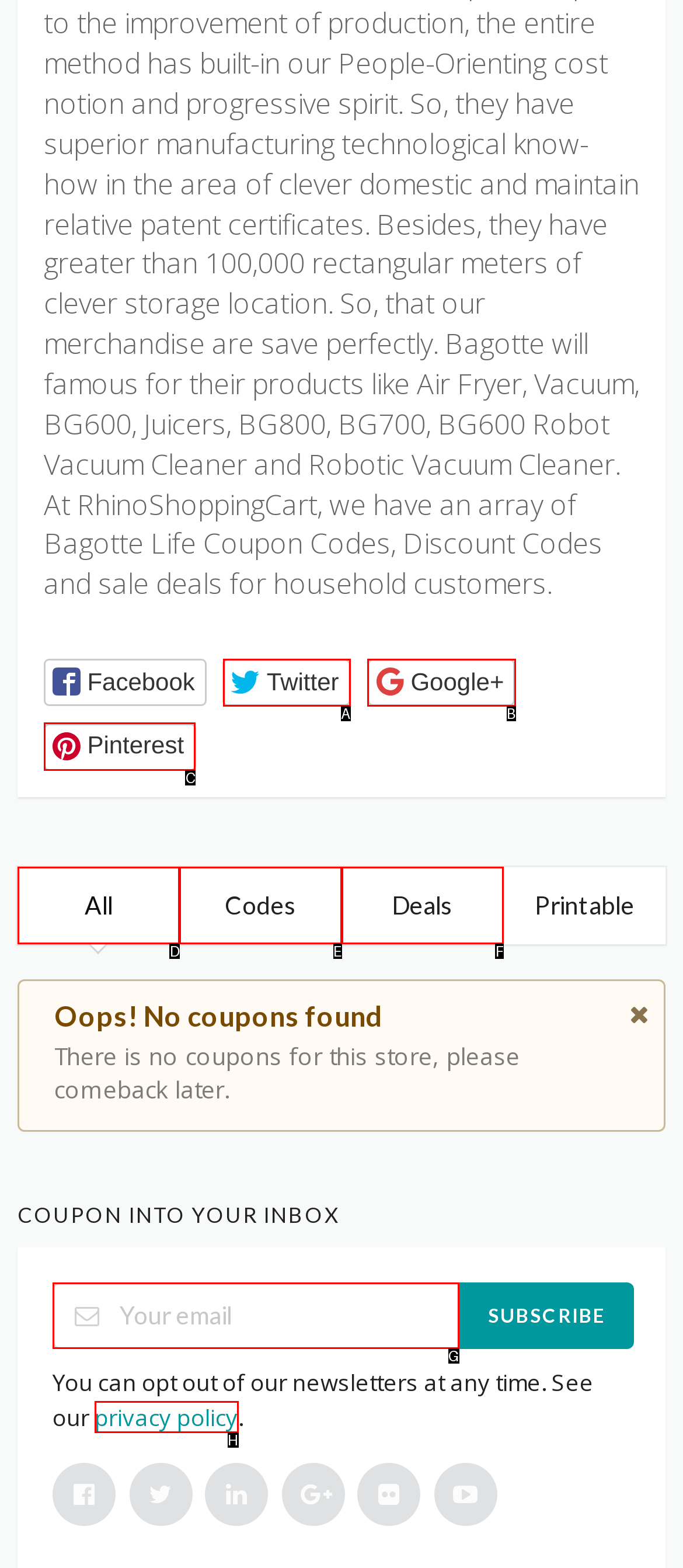Decide which letter you need to select to fulfill the task: Subscribe with your email
Answer with the letter that matches the correct option directly.

G